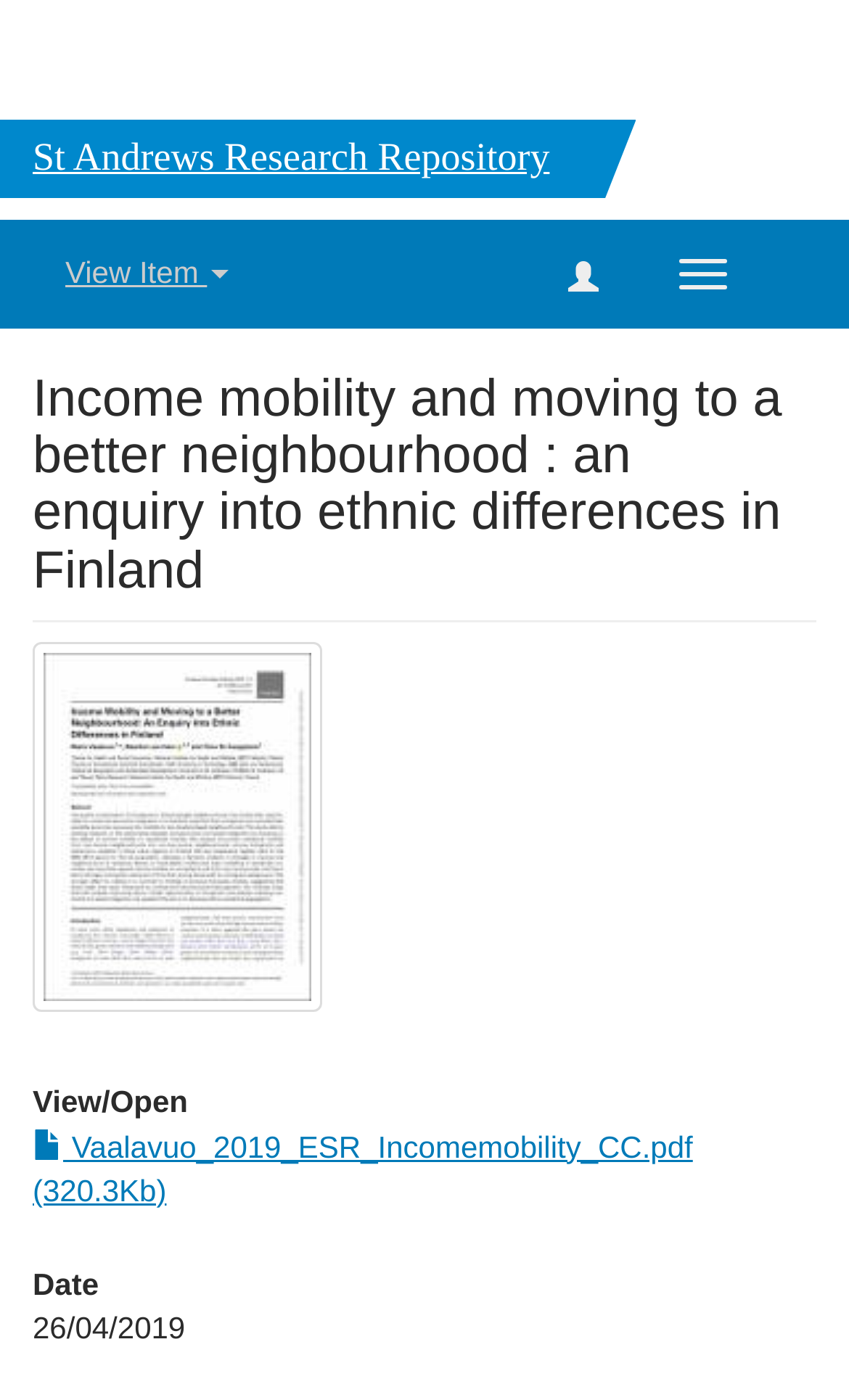Examine the image carefully and respond to the question with a detailed answer: 
What type of content is available on this webpage?

I analyzed the webpage structure and found elements like 'View Item', 'Thumbnail', and a downloadable PDF file, which indicate that this webpage is showcasing a research item.